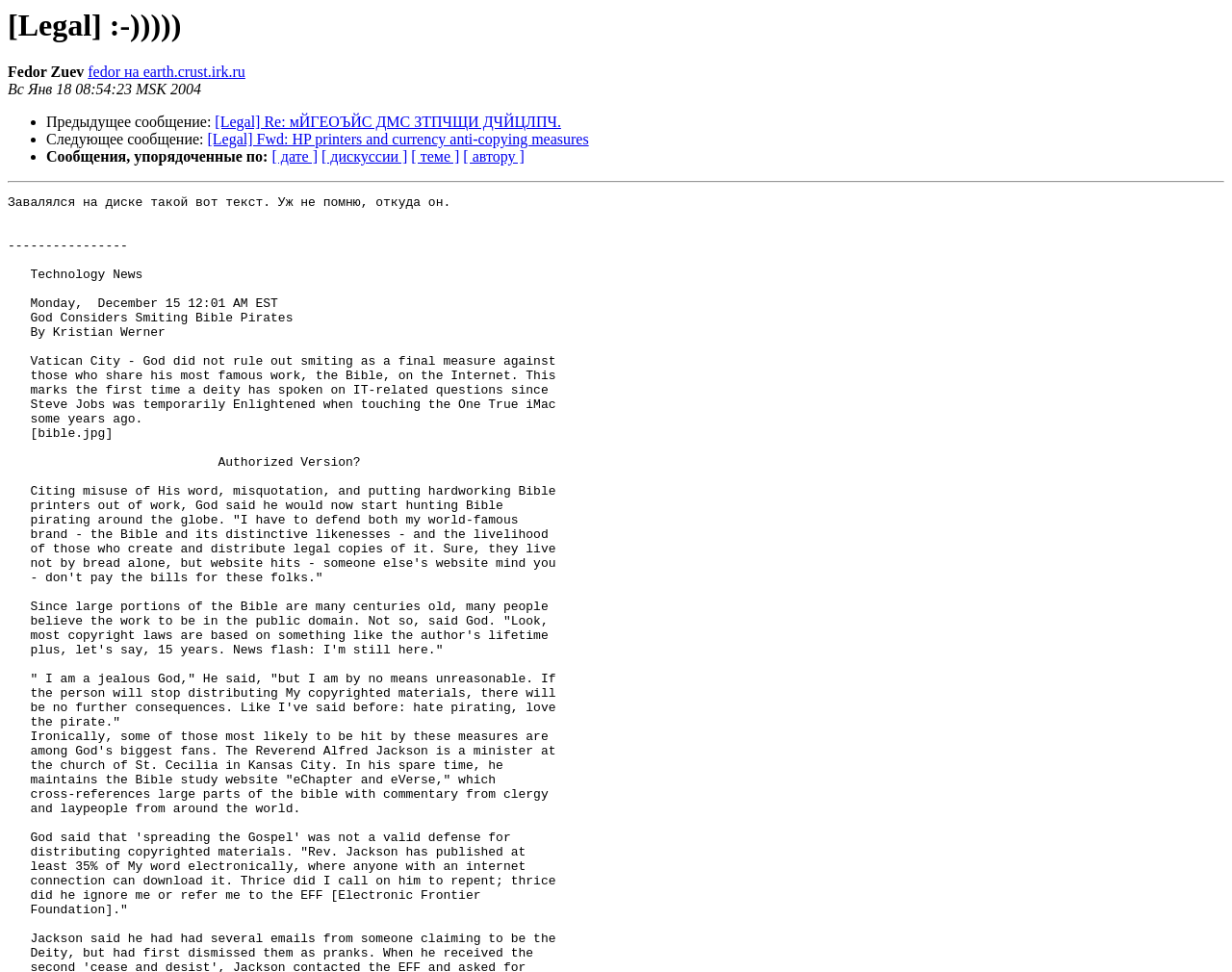Deliver a detailed narrative of the webpage's visual and textual elements.

The webpage appears to be a forum or discussion board page. At the top, there is a heading that reads "[Legal] :-)))))" which is also the title of the page. Below the heading, there is a line of text that displays the author's name, "Fedor Zuev", followed by a link to the author's profile or contact information.

On the next line, there is a timestamp indicating when the message was posted, "Вс Янв 18 08:54:23 MSK 2004". Below the timestamp, there is a list of links and text, each preceded by a bullet point. The list contains links to previous and next messages, as well as options to sort messages by date, discussion, topic, or author.

The links to previous and next messages have descriptive text, such as "Предыдущее сообщение:" and "Следующее сообщение:". The links themselves have titles that appear to be the subjects of the messages, such as "[Legal] Re: мЙГЕОЪЙС ДМС ЗТПЧЩИ ДЧЙЦЛПЧ." and "[Legal] Fwd: HP printers and currency anti-copying measures".

The sorting options are presented as a series of links, each with a brief description, such as "дате", "дискуссии", "теме", and "автору". These links are aligned horizontally and are separated from the rest of the content by a horizontal separator line.